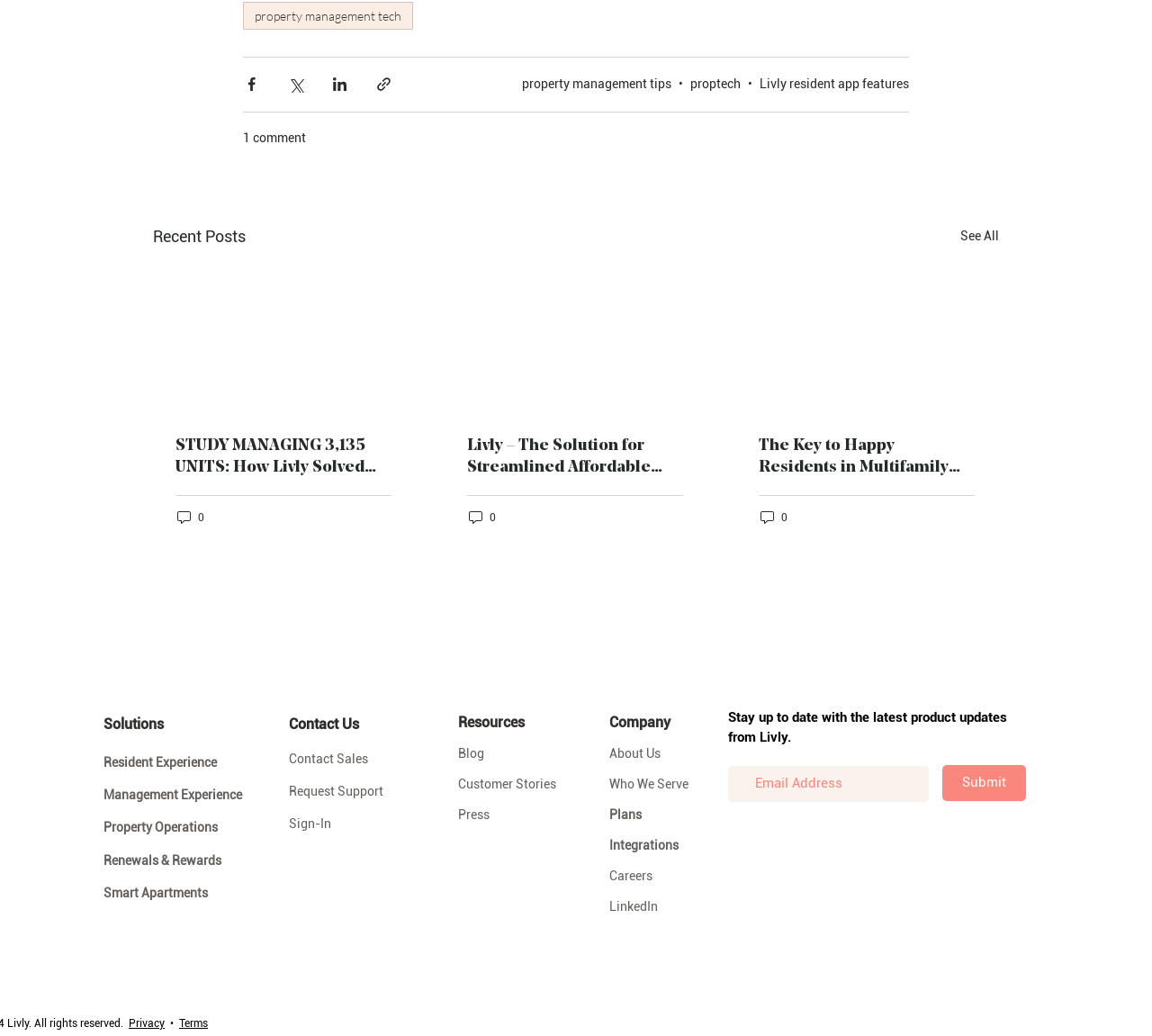From the webpage screenshot, predict the bounding box coordinates (top-left x, top-left y, bottom-right x, bottom-right y) for the UI element described here: property management tech

[0.211, 0.002, 0.359, 0.029]